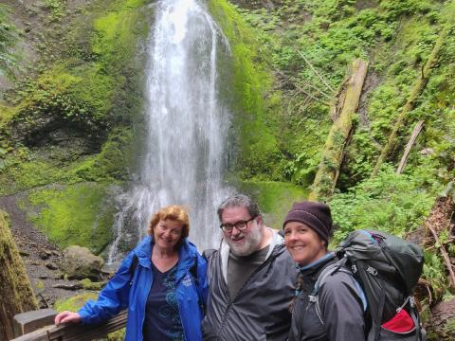What is the natural feature in the background of the image?
Answer with a single word or phrase, using the screenshot for reference.

waterfall